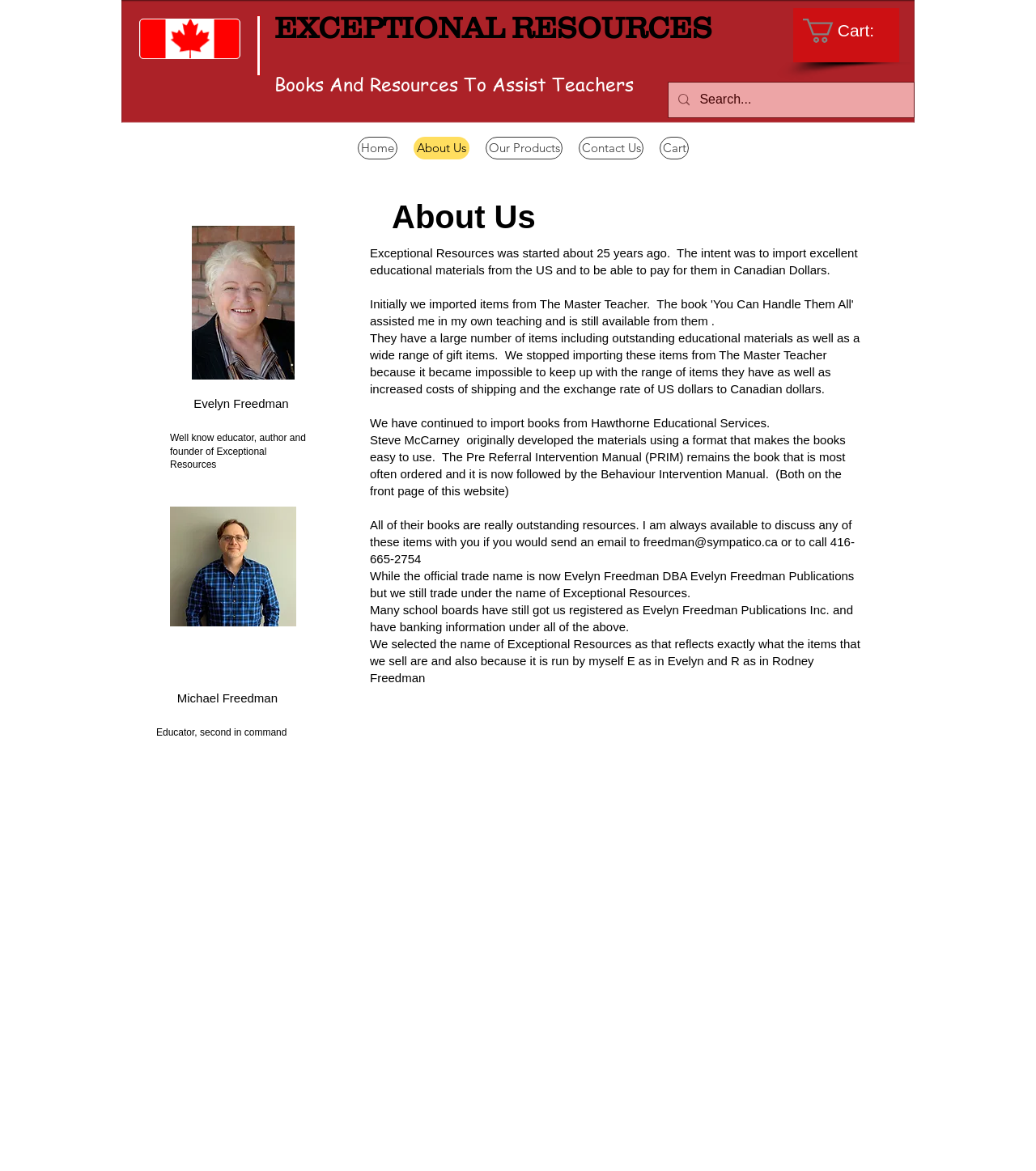Respond to the following query with just one word or a short phrase: 
What is the email address to contact for discussing books?

freedman@sympatico.ca